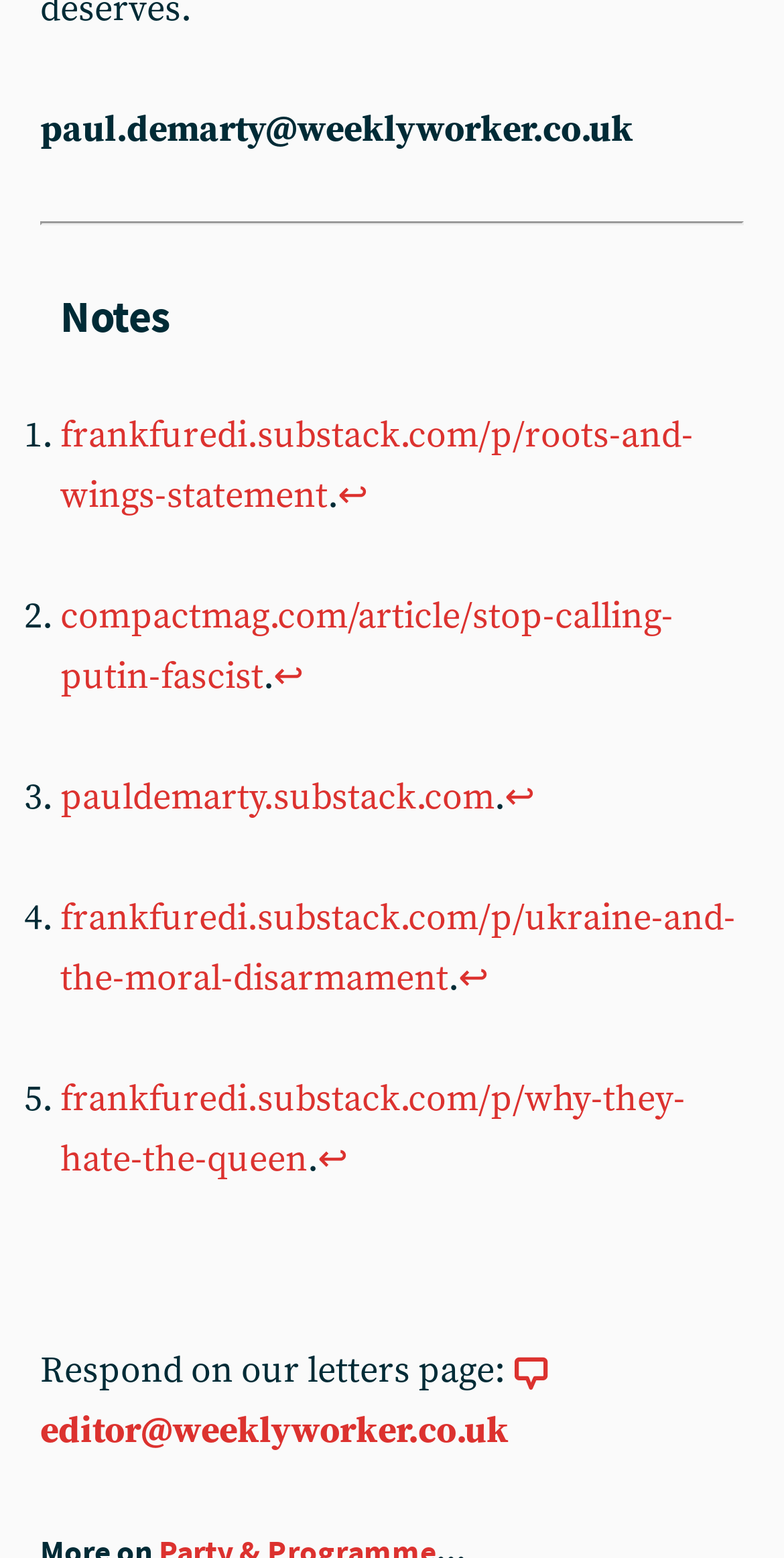Locate the bounding box coordinates of the clickable area needed to fulfill the instruction: "Check article on Ukraine and the moral disarmament".

[0.077, 0.574, 0.938, 0.643]